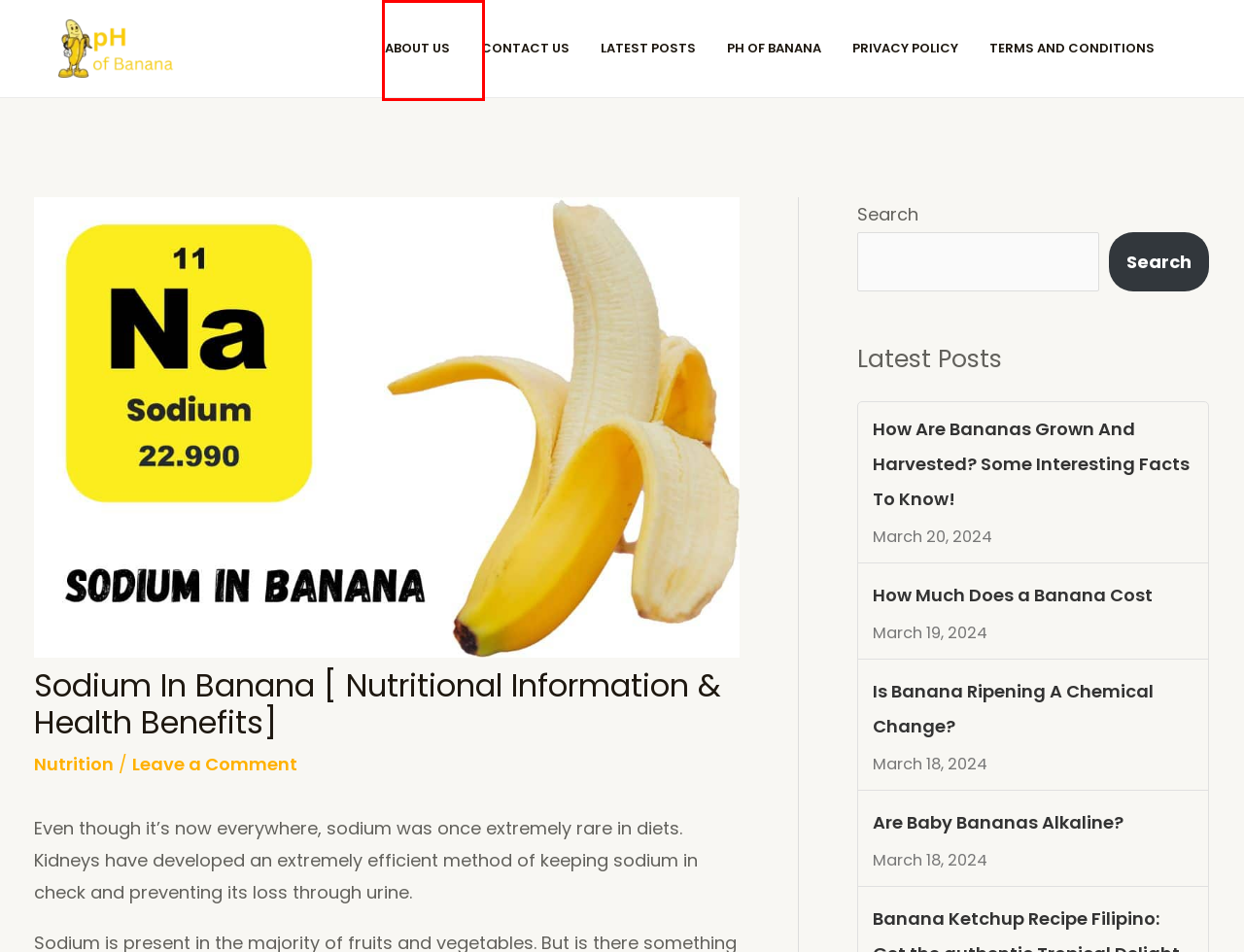You have a screenshot of a webpage with a red bounding box around an element. Choose the best matching webpage description that would appear after clicking the highlighted element. Here are the candidates:
A. PH Of Banana - Are Bananas Acidic Or Alkaline
B. Nutrition - PH Of Banana
C. Is Banana Ripening A Chemical Change?
D. Are Baby Bananas Alkaline? - PH Of Banana
E. About Us - PH Of Banana
F. Latest Posts - PH Of Banana
G. How Much Does A Banana Cost
H. Contact Us - PH Of Banana

E